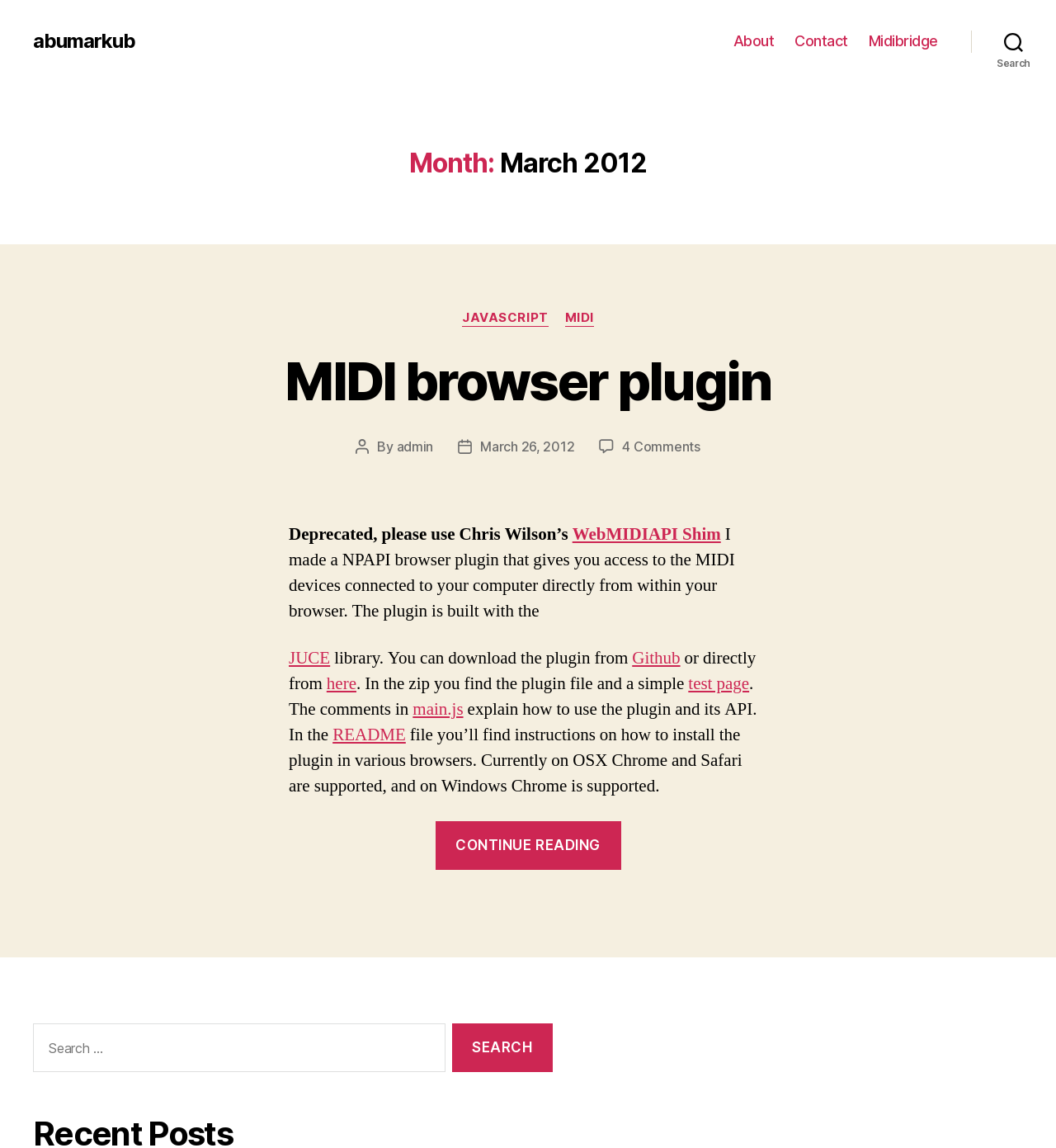Please locate the bounding box coordinates of the element's region that needs to be clicked to follow the instruction: "Go to the Contact page". The bounding box coordinates should be provided as four float numbers between 0 and 1, i.e., [left, top, right, bottom].

[0.753, 0.028, 0.803, 0.044]